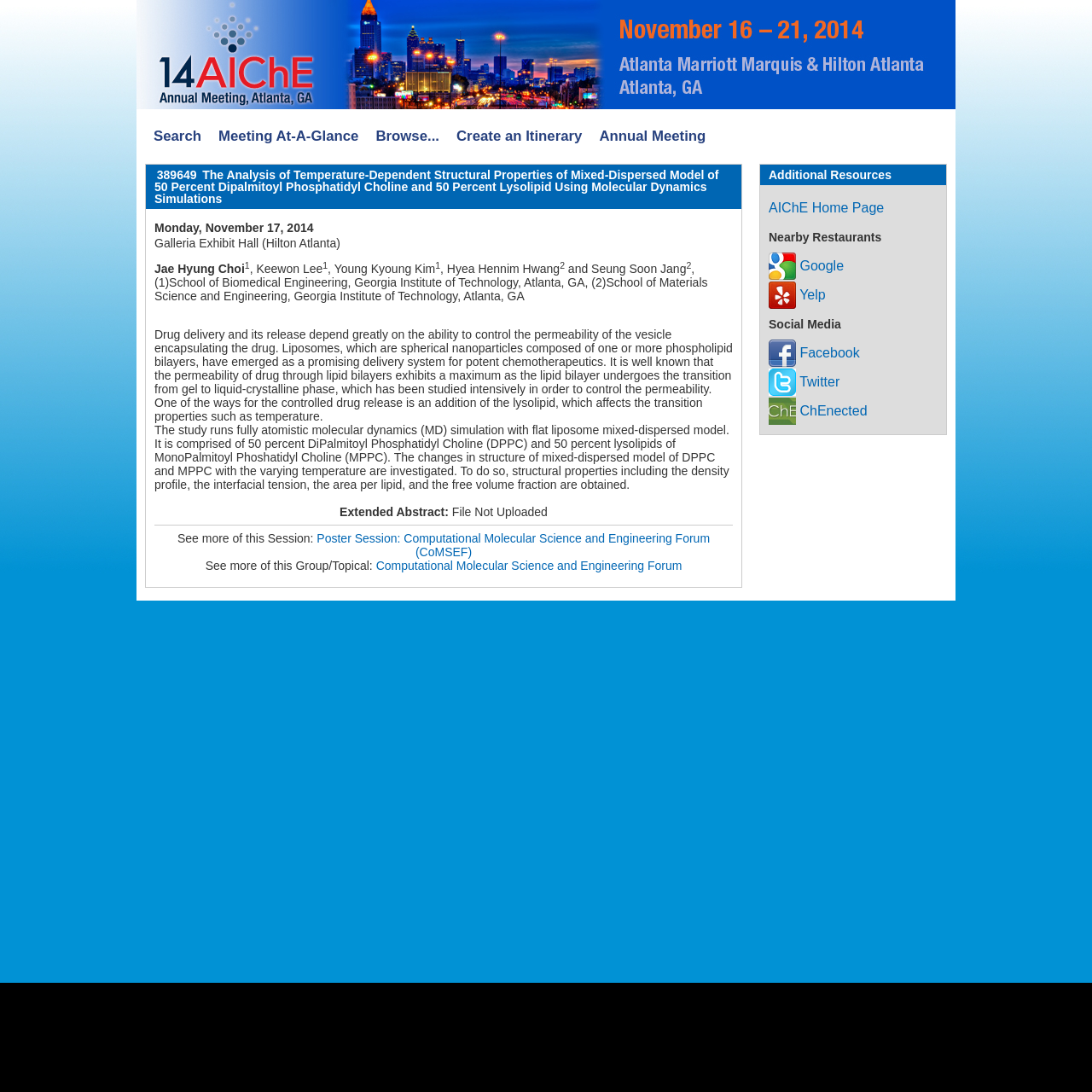Please locate the bounding box coordinates of the element that should be clicked to achieve the given instruction: "Explore Culture and collections".

None